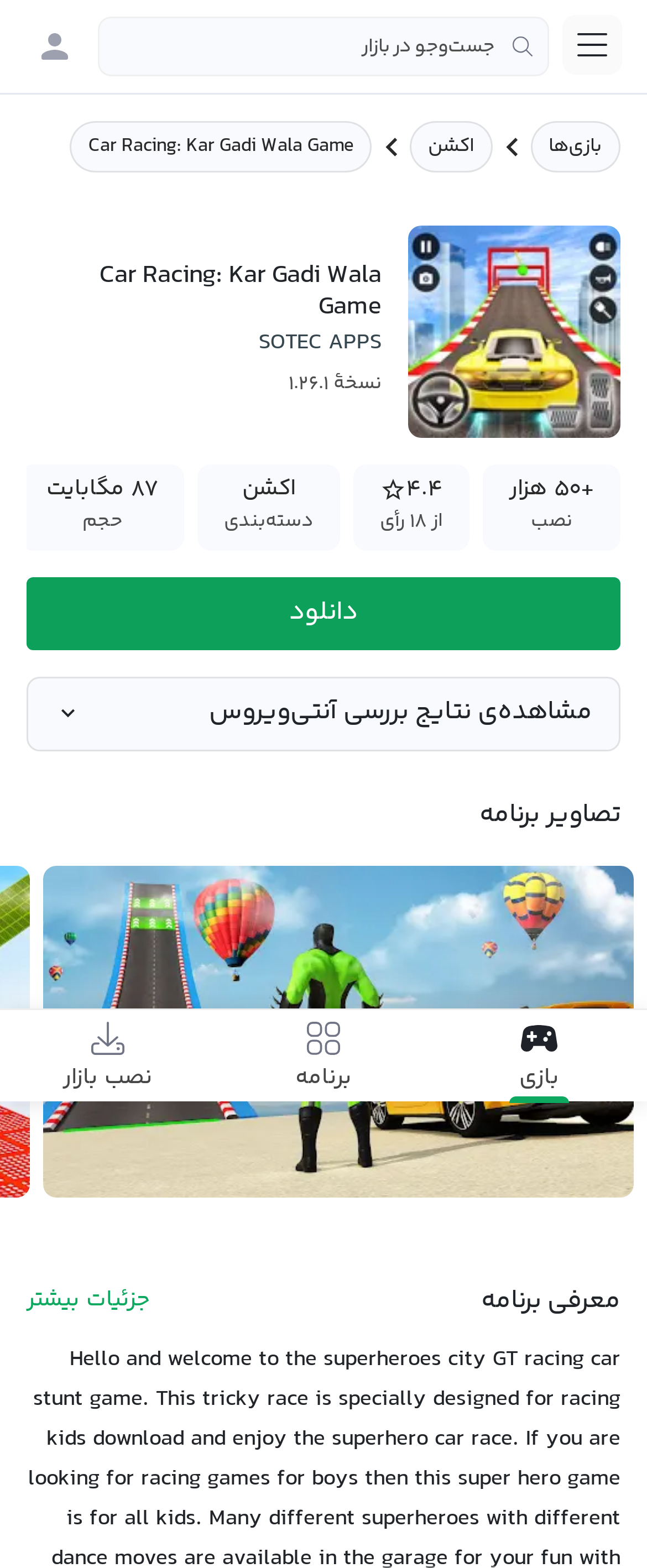Determine the bounding box coordinates of the element that should be clicked to execute the following command: "Read game introduction".

[0.231, 0.82, 0.959, 0.841]